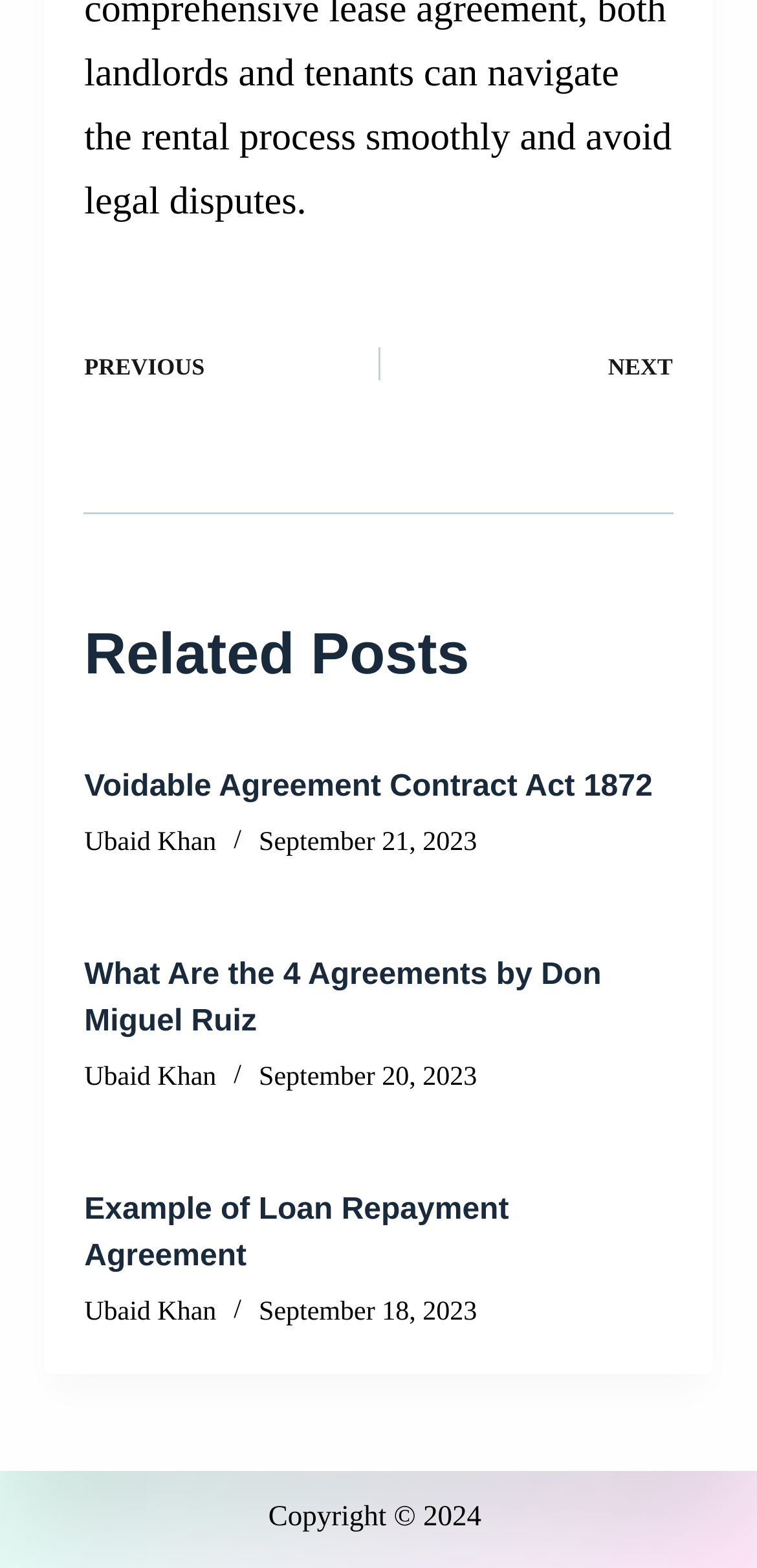What is the copyright year?
Please give a detailed and elaborate answer to the question.

I looked at the footer of the webpage and found the copyright information, which includes the year 2024.